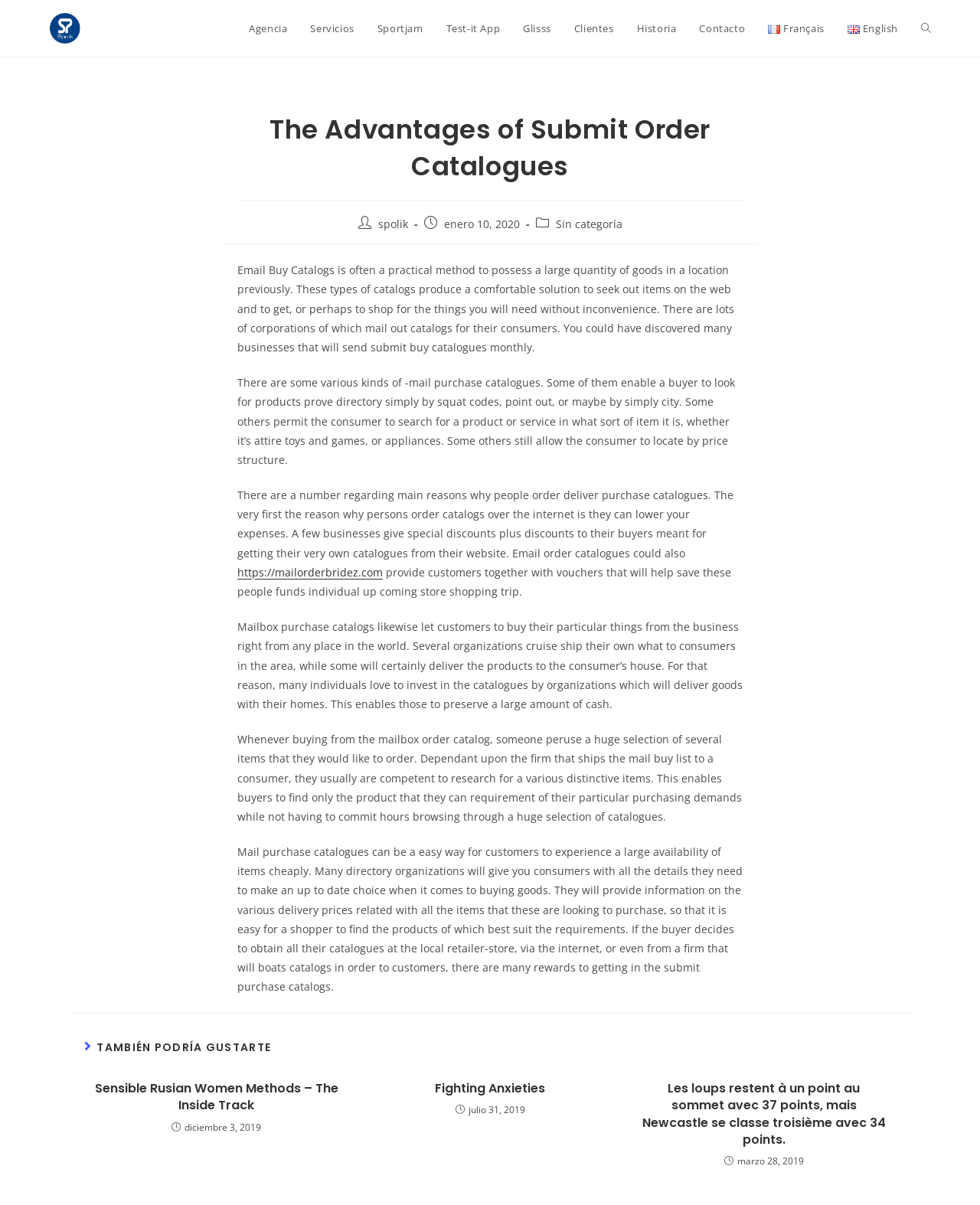Predict the bounding box of the UI element based on this description: "Alternar búsqueda de la web".

[0.928, 0.0, 0.962, 0.047]